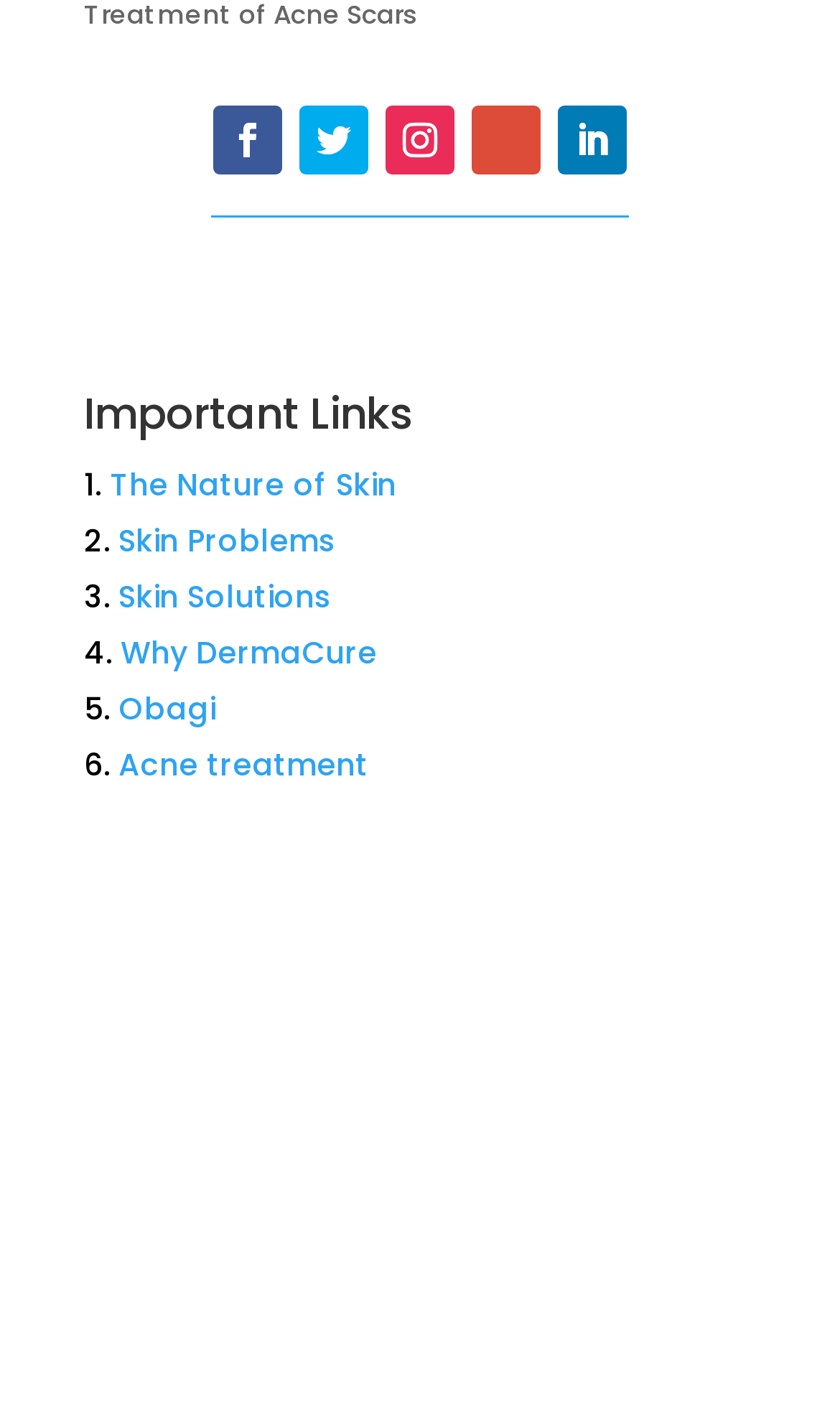Locate the bounding box coordinates of the element you need to click to accomplish the task described by this instruction: "Learn about Skin Solutions".

[0.141, 0.405, 0.395, 0.435]